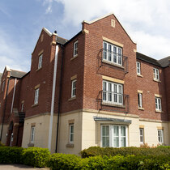Using the information shown in the image, answer the question with as much detail as possible: What is the condition of the surrounding greenery?

The caption states that the well-maintained surrounding greenery enhances the appeal of the residence, indicating that the surrounding greenery is in a well-maintained condition.